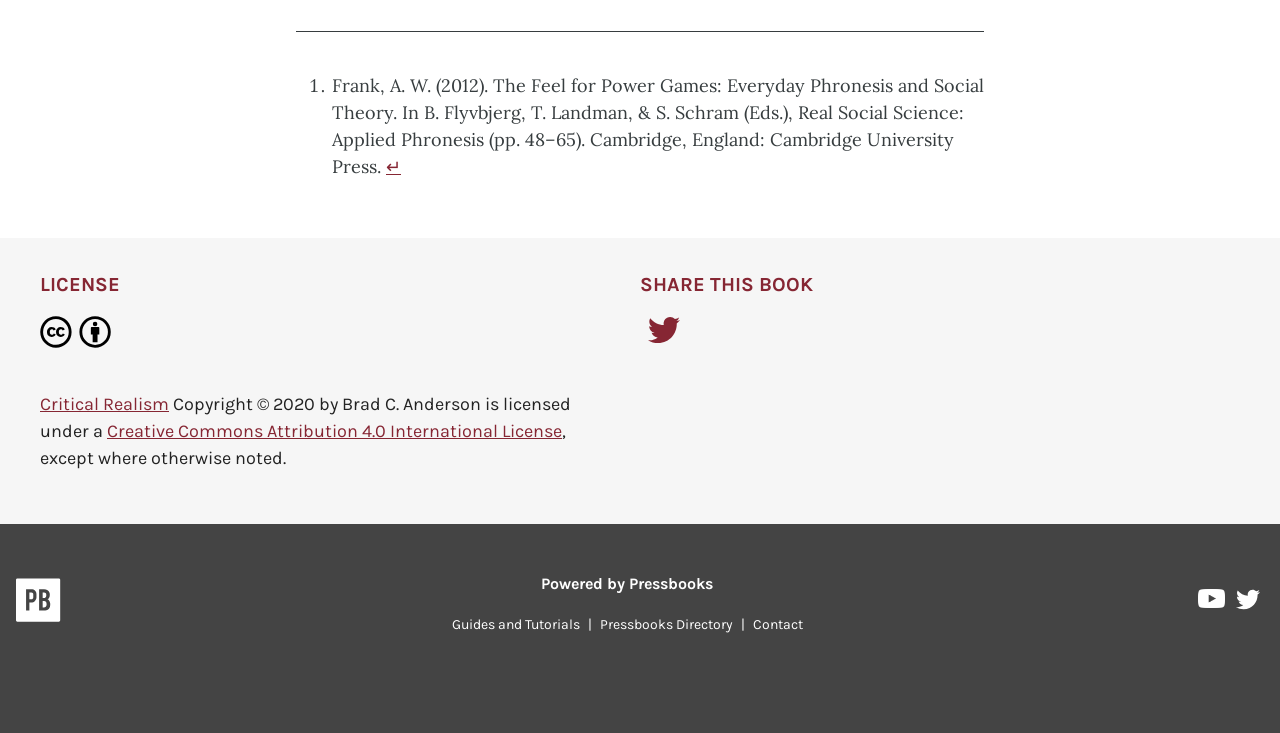From the webpage screenshot, predict the bounding box coordinates (top-left x, top-left y, bottom-right x, bottom-right y) for the UI element described here: Contact

[0.582, 0.84, 0.633, 0.863]